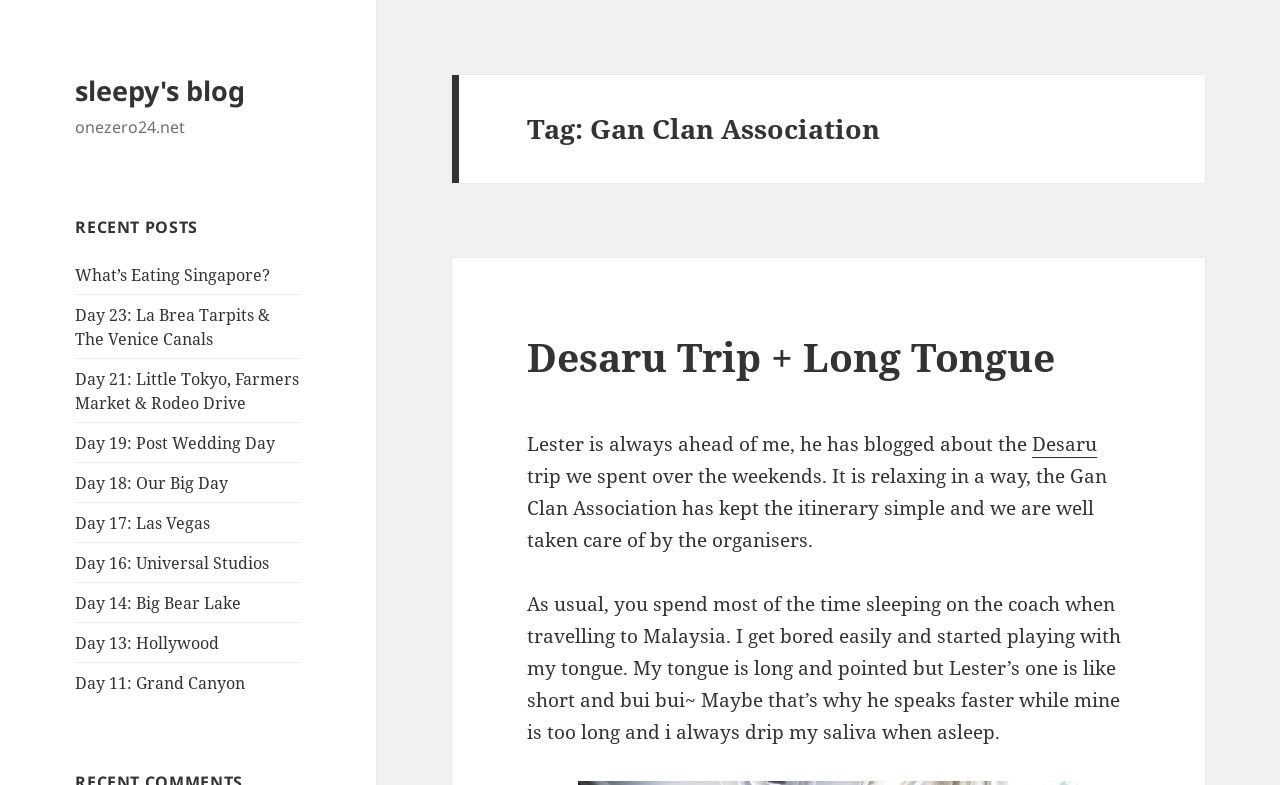Determine the bounding box coordinates (top-left x, top-left y, bottom-right x, bottom-right y) of the UI element described in the following text: sleepy's blog

[0.059, 0.092, 0.192, 0.139]